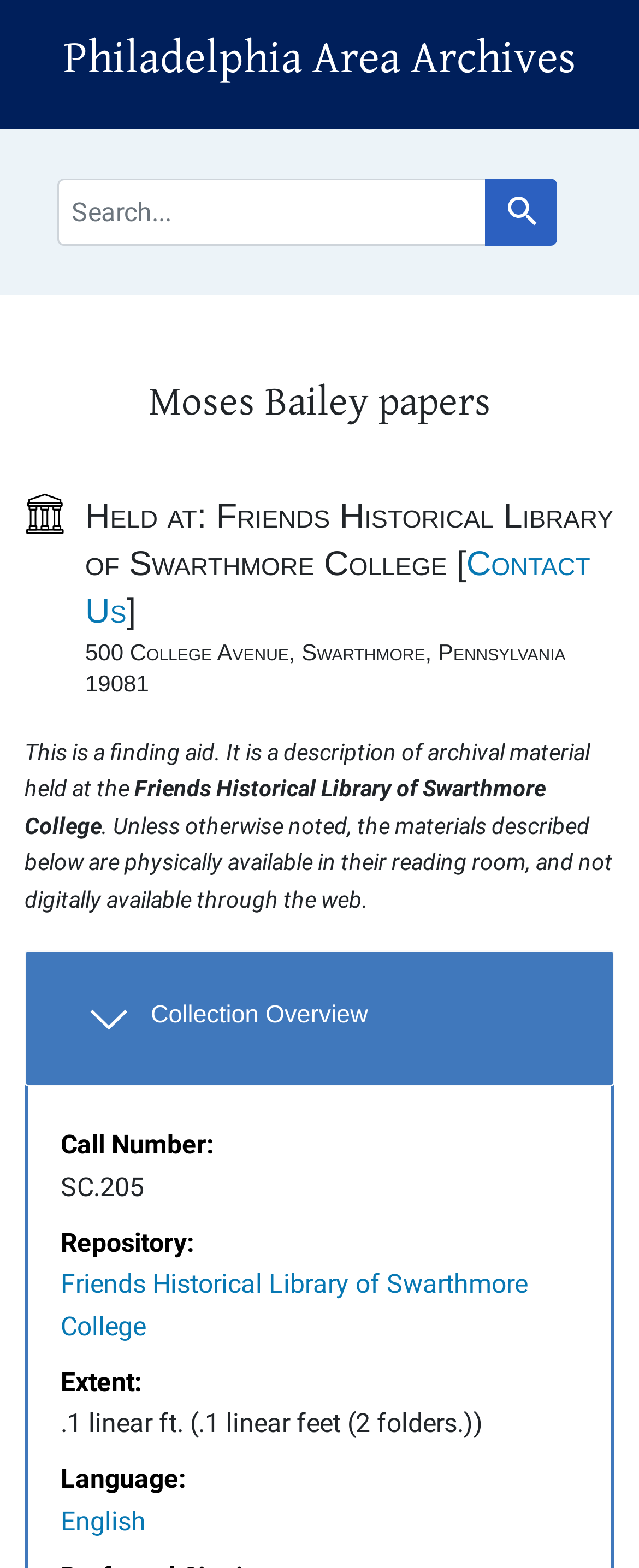Please identify the bounding box coordinates of the clickable element to fulfill the following instruction: "Search for English". The coordinates should be four float numbers between 0 and 1, i.e., [left, top, right, bottom].

[0.095, 0.96, 0.228, 0.98]